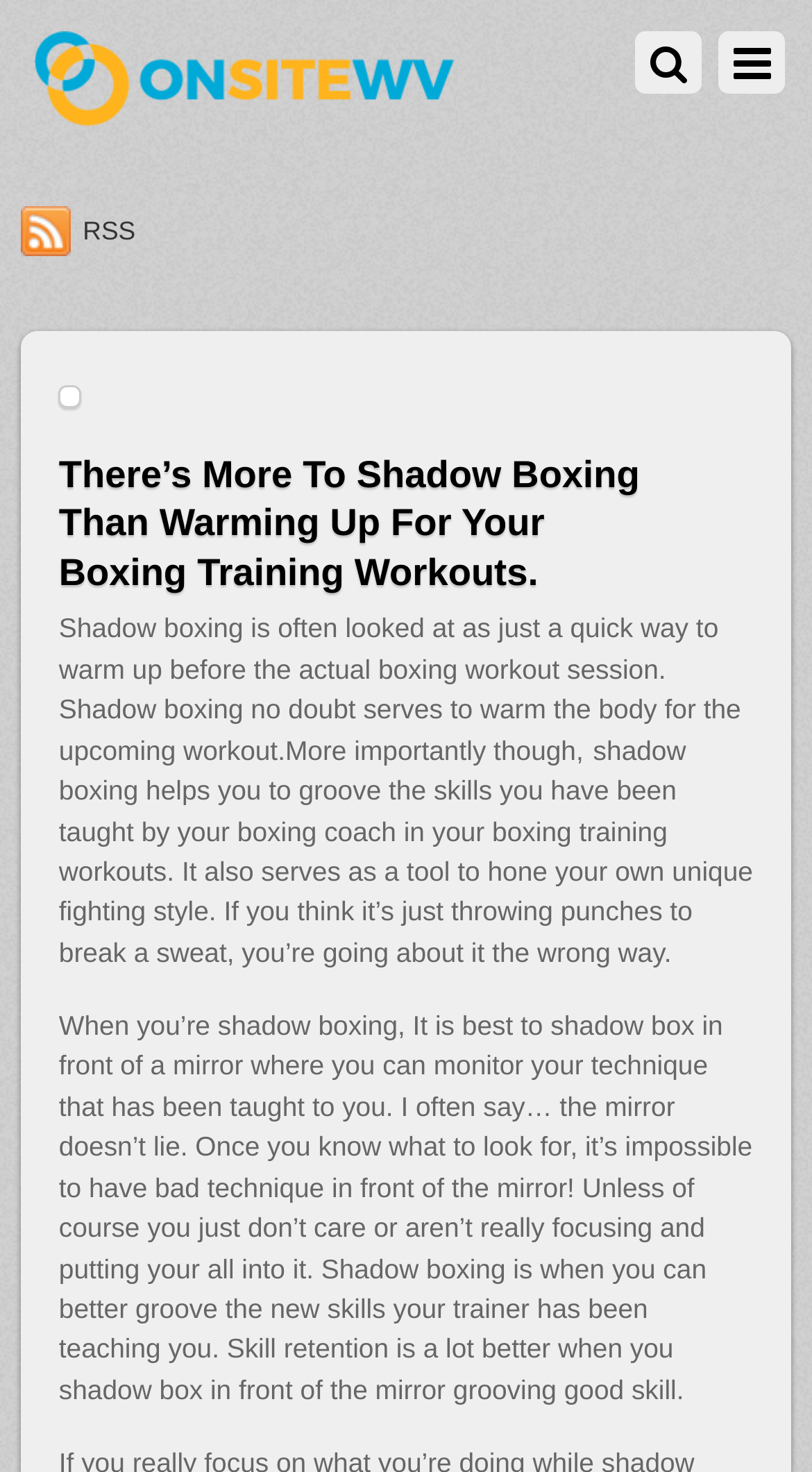Elaborate on the information and visuals displayed on the webpage.

The webpage appears to be an article about the benefits of shadow boxing in boxing training workouts. At the top left of the page, there is a logo "OnSitewv" with a corresponding link, accompanied by a small image. Next to it, there is a link to "RSS". 

Below these elements, there is a figure with a link to "Guest Posting" and a small image. The main title of the article, "There’s More To Shadow Boxing Than Warming Up For Your Boxing Training Workouts", is displayed prominently in a heading. 

The article begins with a paragraph of text that explains how shadow boxing is often misunderstood as just a warm-up exercise, but it also serves to warm up the body for the upcoming workout. 

On the right side of the page, there is another link to "Guest Posting" with a small image. The article continues with two more paragraphs of text, explaining how shadow boxing helps to develop skills taught by a boxing coach and hone a unique fighting style. The text also emphasizes the importance of shadow boxing in front of a mirror to monitor and improve technique.